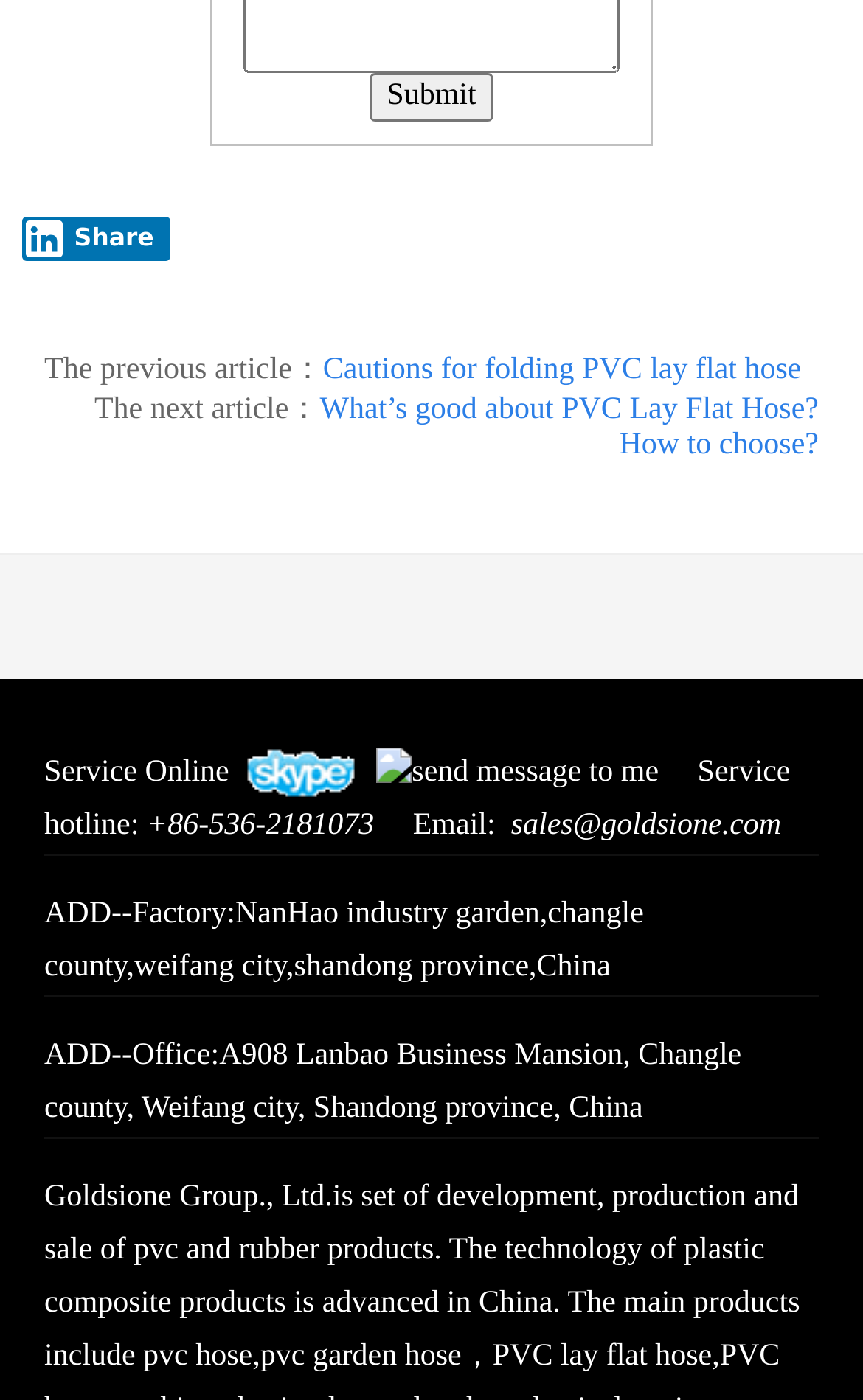Give the bounding box coordinates for the element described by: "pvc garden hose".

[0.302, 0.957, 0.535, 0.981]